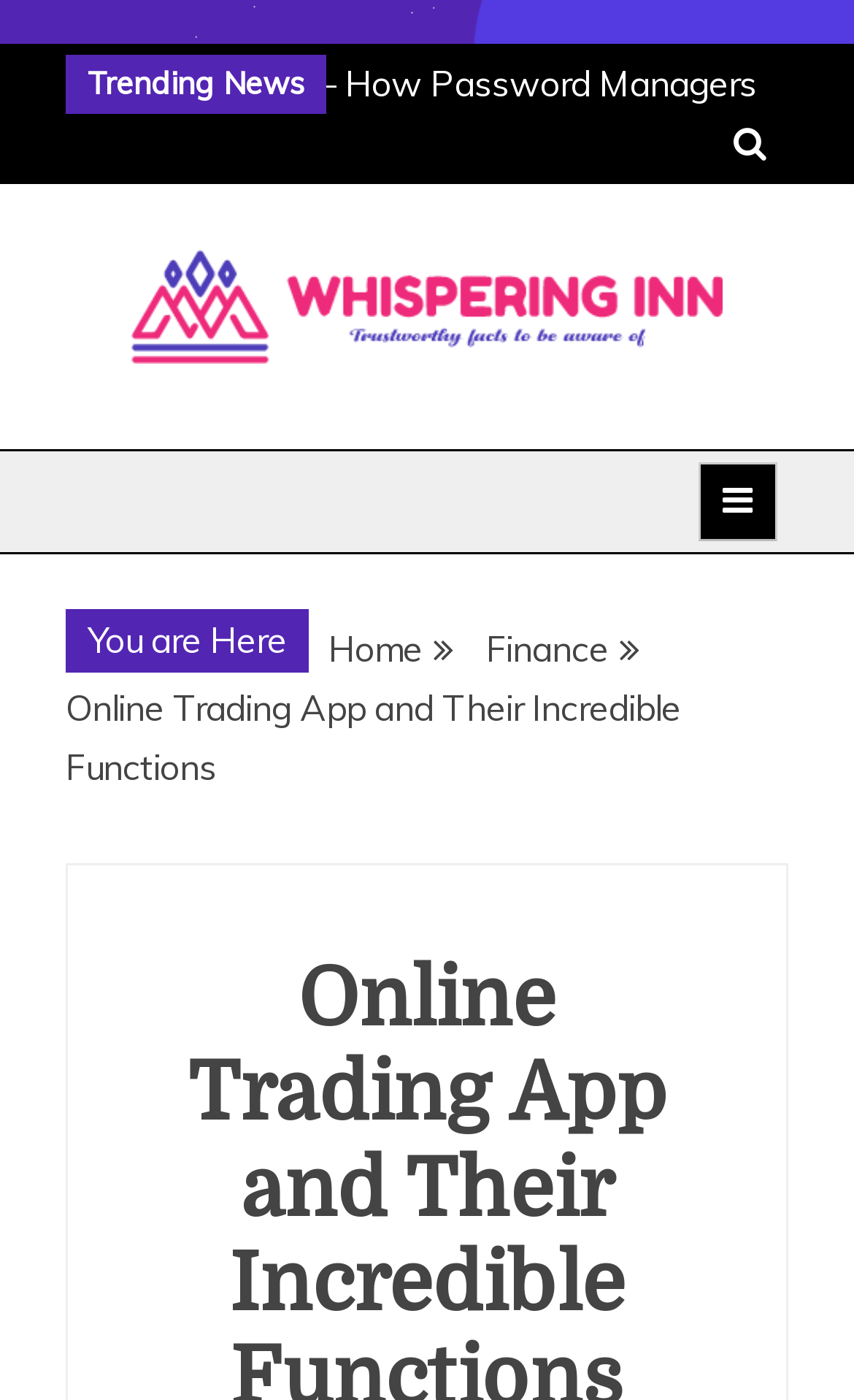What is the name of the website?
Look at the image and answer the question with a single word or phrase.

Whispering Inn